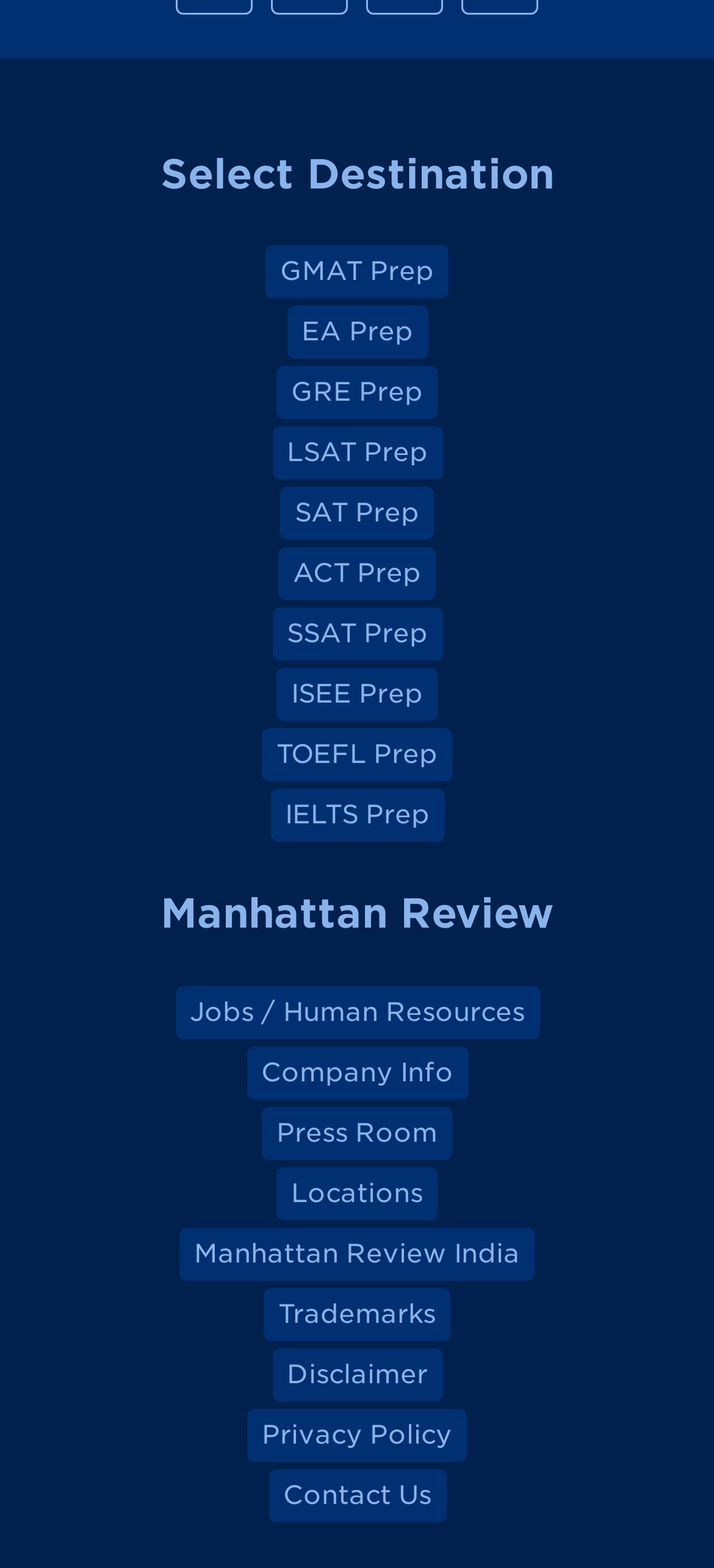How many prep courses are listed?
Refer to the image and provide a thorough answer to the question.

I counted the number of link elements under the 'Select Destination' heading and found 9 links, each corresponding to a different prep course.